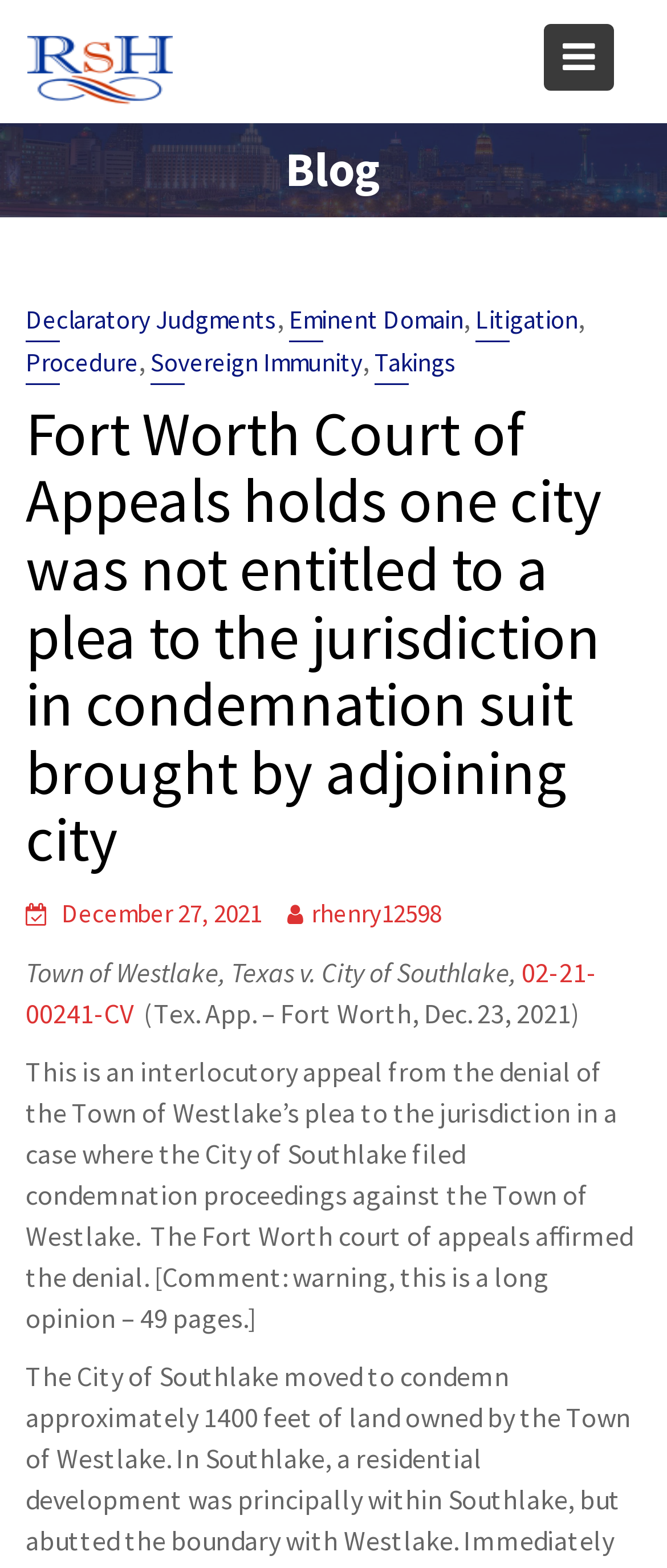Determine the bounding box coordinates of the clickable region to carry out the instruction: "Visit The Law Offices of Ryan Henry website".

[0.041, 0.023, 0.528, 0.067]